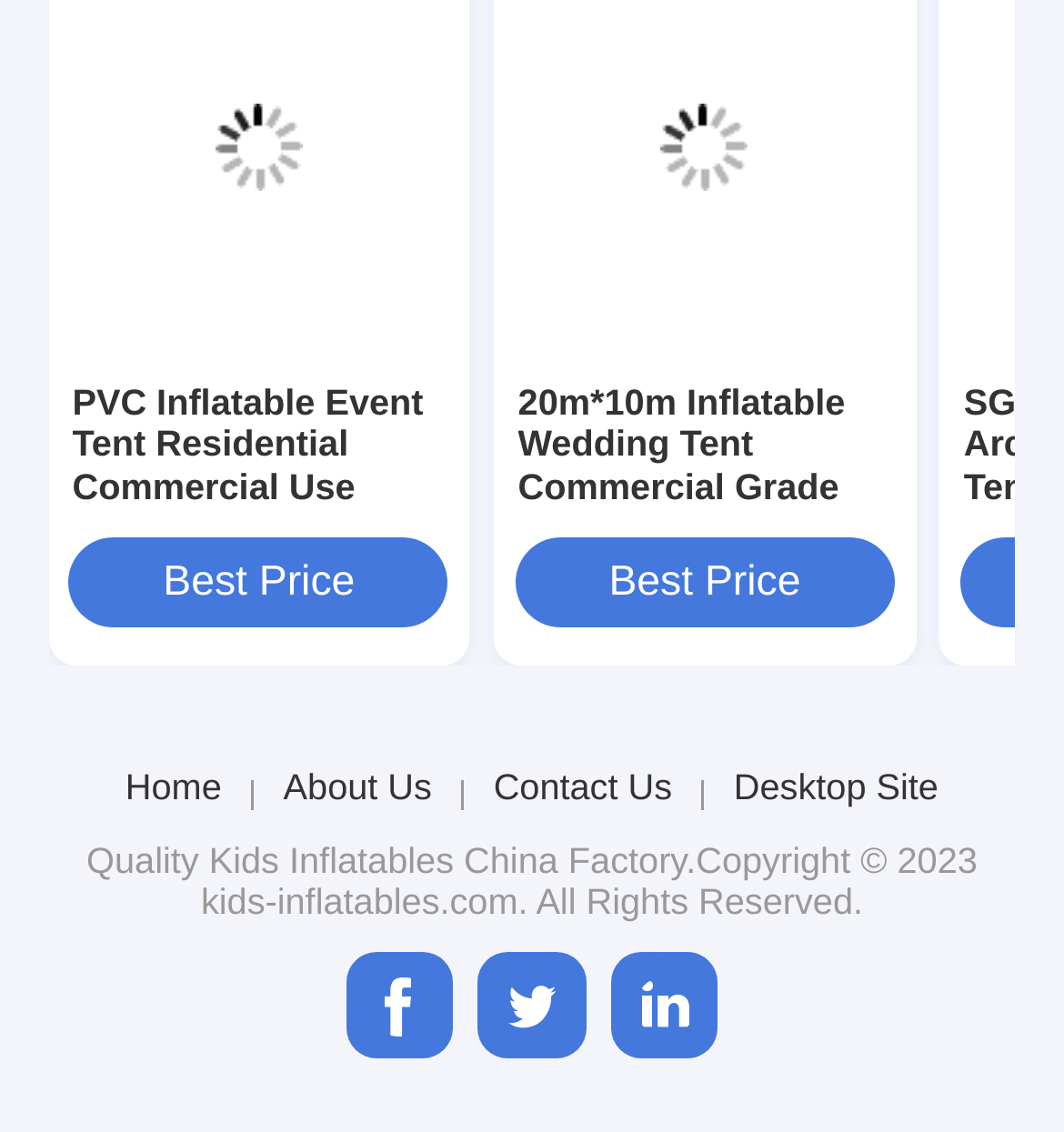Answer the question in a single word or phrase:
What is the category of the 'Kids Inflatables' link?

Kids Inflatables